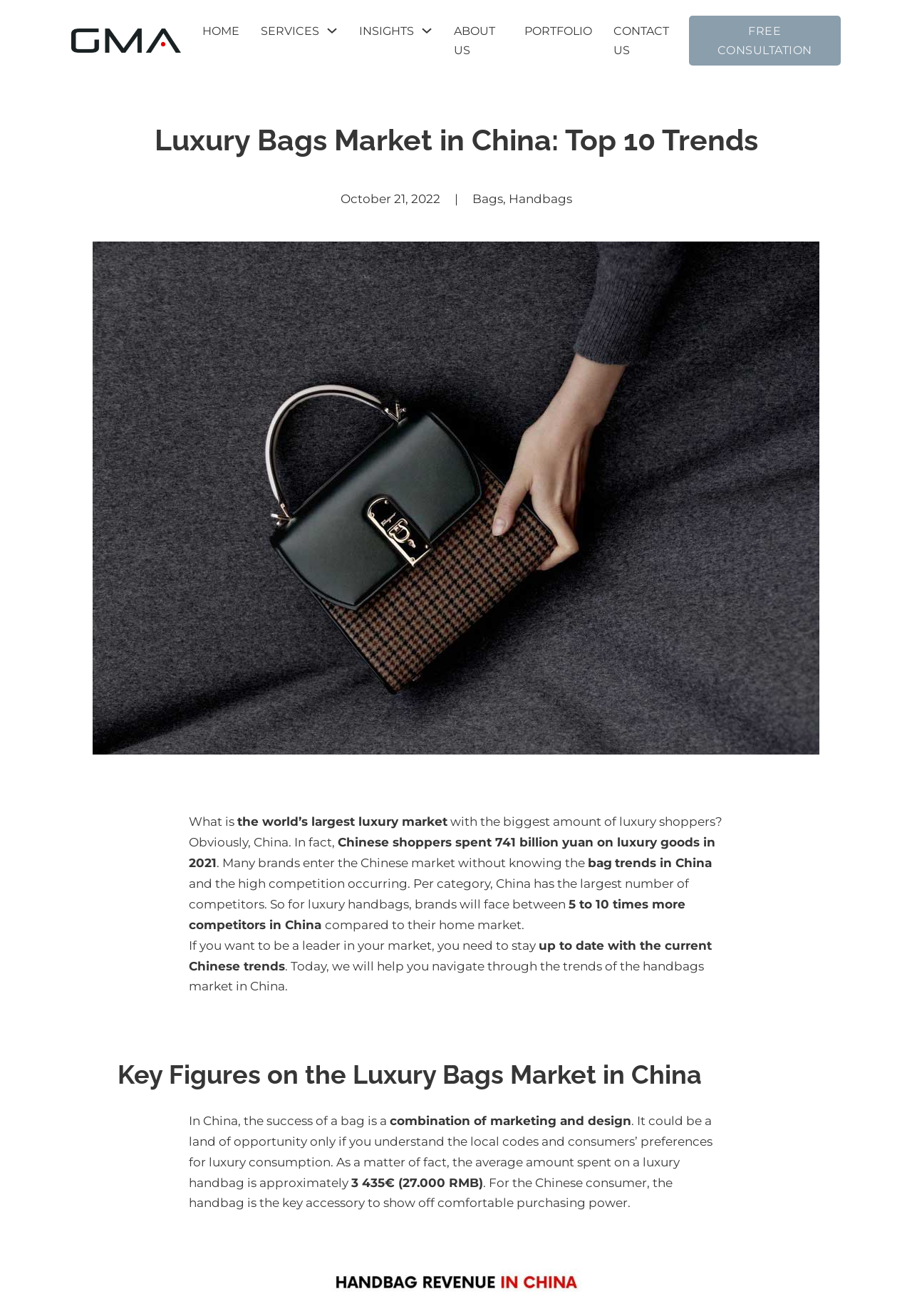Find the bounding box coordinates of the element you need to click on to perform this action: 'Click on the 'SERVICES' link'. The coordinates should be represented by four float values between 0 and 1, in the format [left, top, right, bottom].

[0.286, 0.016, 0.35, 0.031]